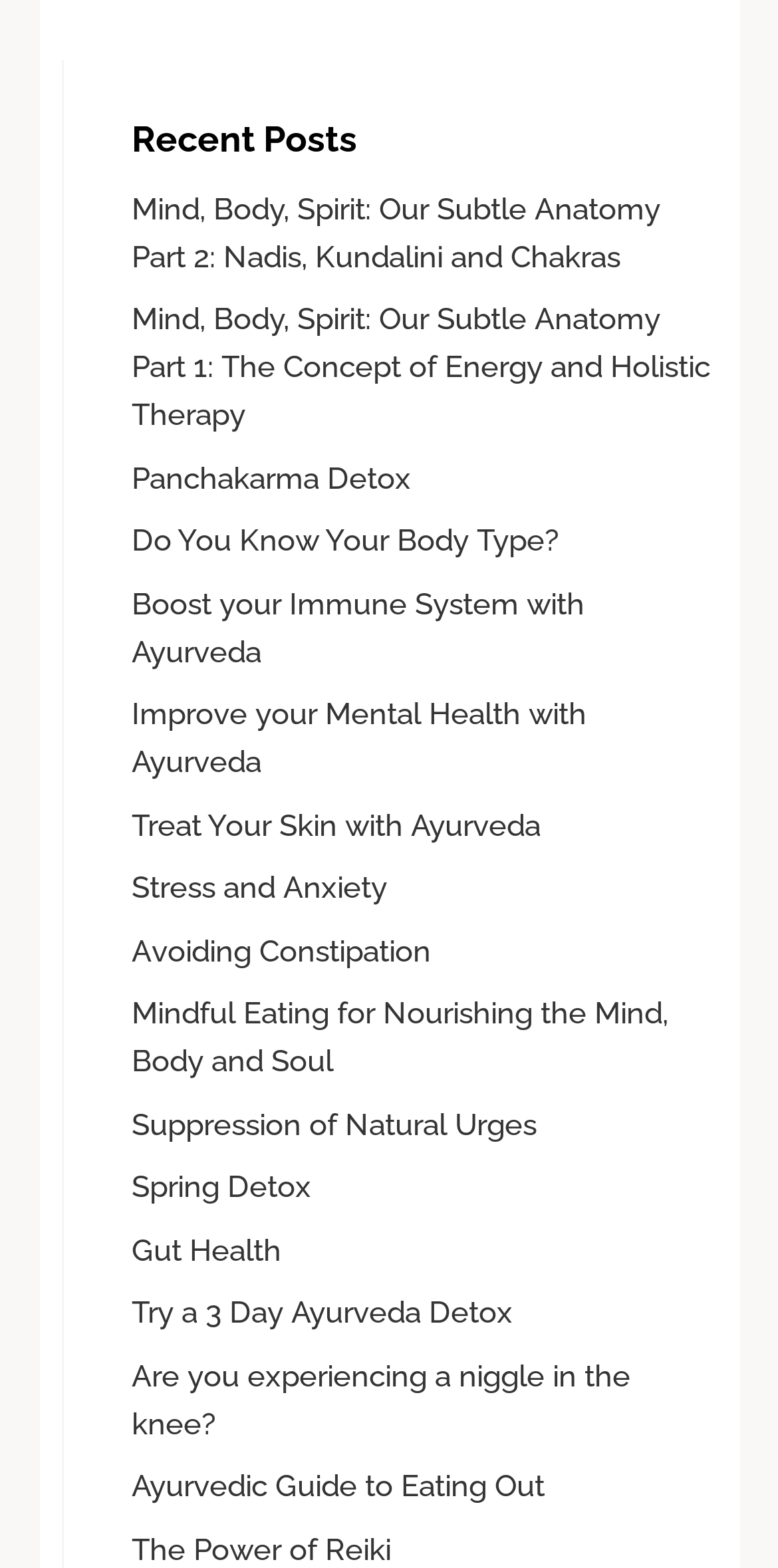What is the topic of the last article link?
Look at the image and answer with only one word or phrase.

Reiki